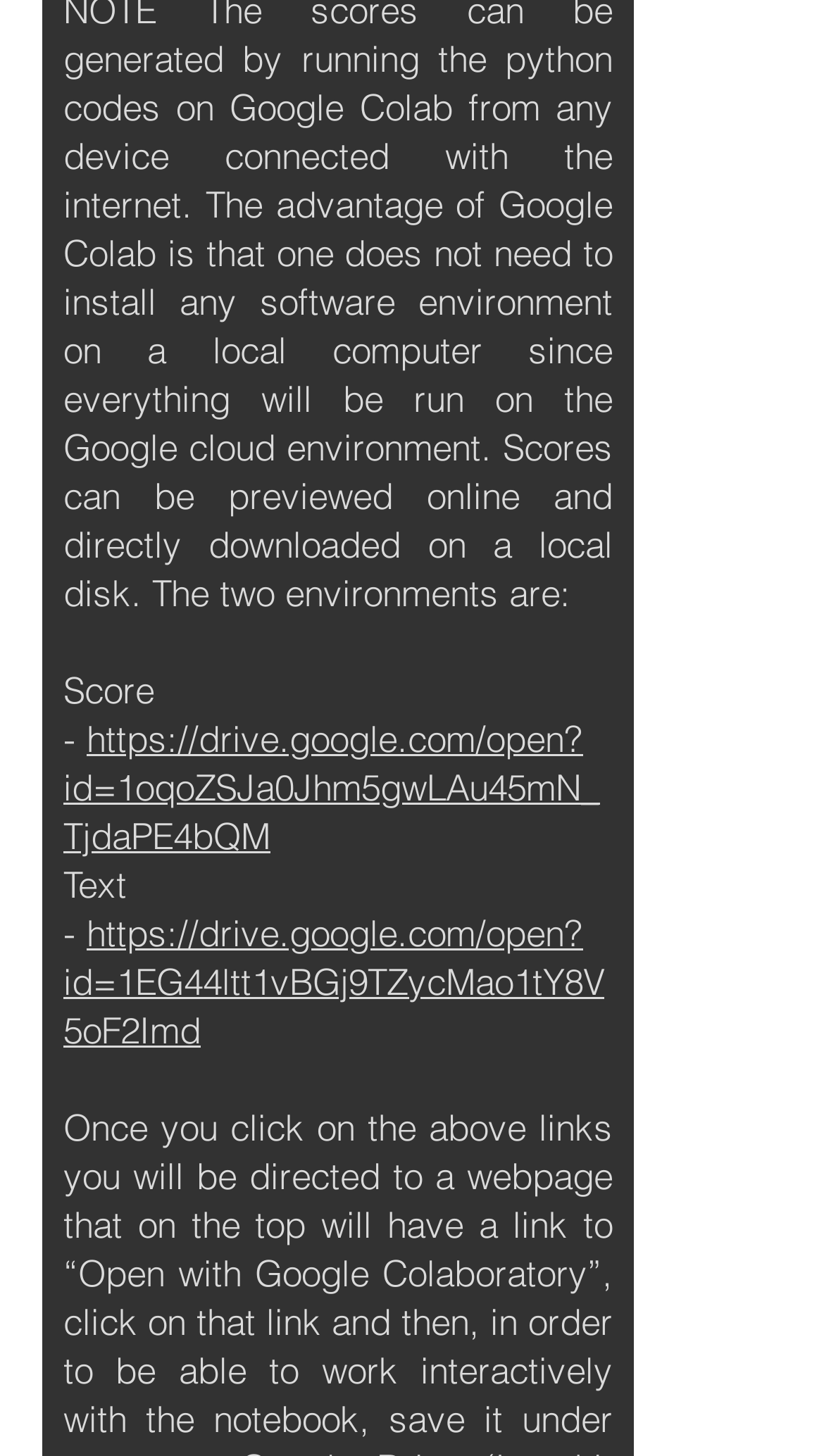Based on the element description "https://drive.google.com/open?id=1oqoZSJa0Jhm5gwLAu45mN_TjdaPE4bQM", predict the bounding box coordinates of the UI element.

[0.077, 0.492, 0.728, 0.589]